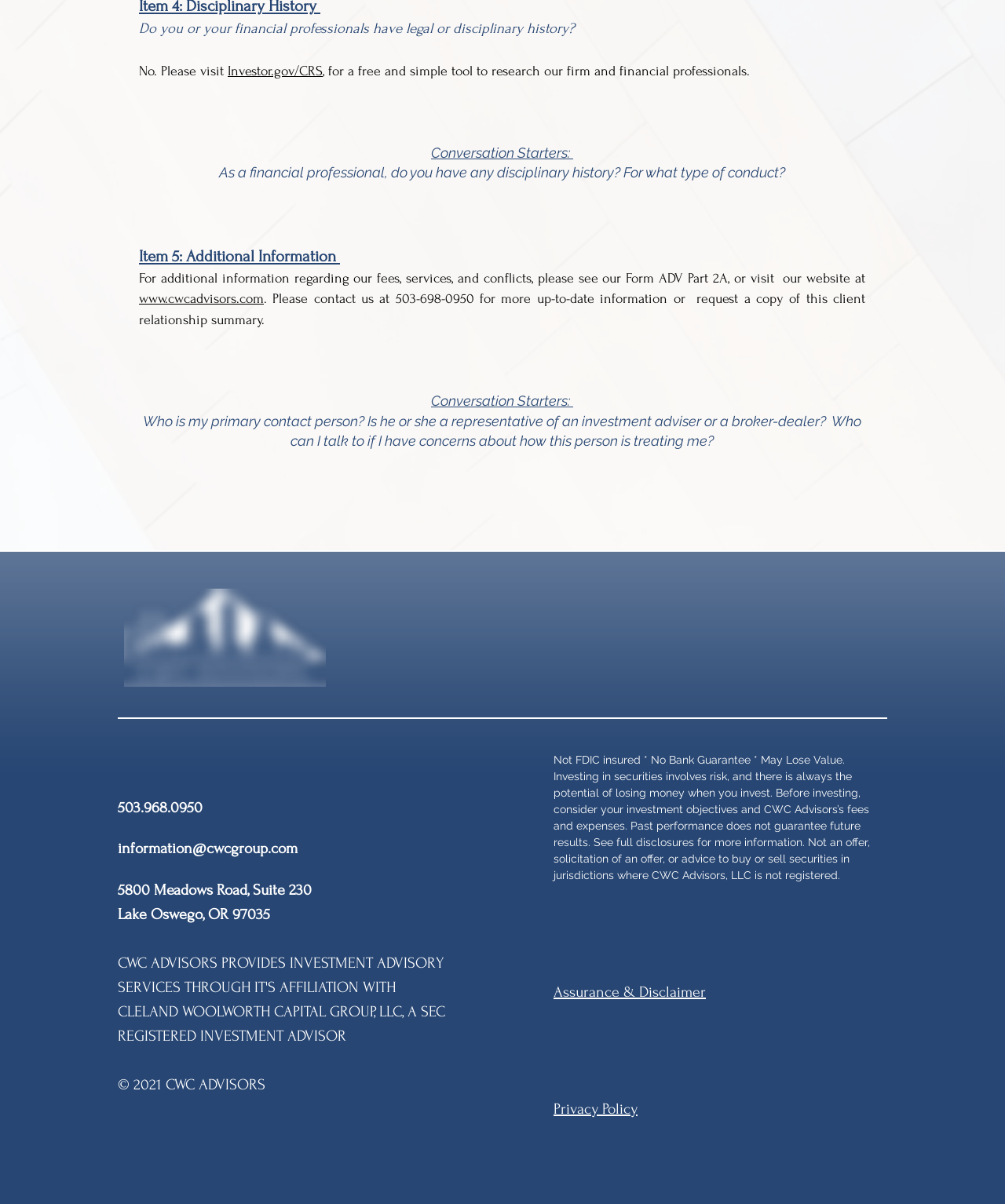Locate the bounding box of the UI element defined by this description: "Privacy Policy". The coordinates should be given as four float numbers between 0 and 1, formatted as [left, top, right, bottom].

[0.551, 0.913, 0.634, 0.928]